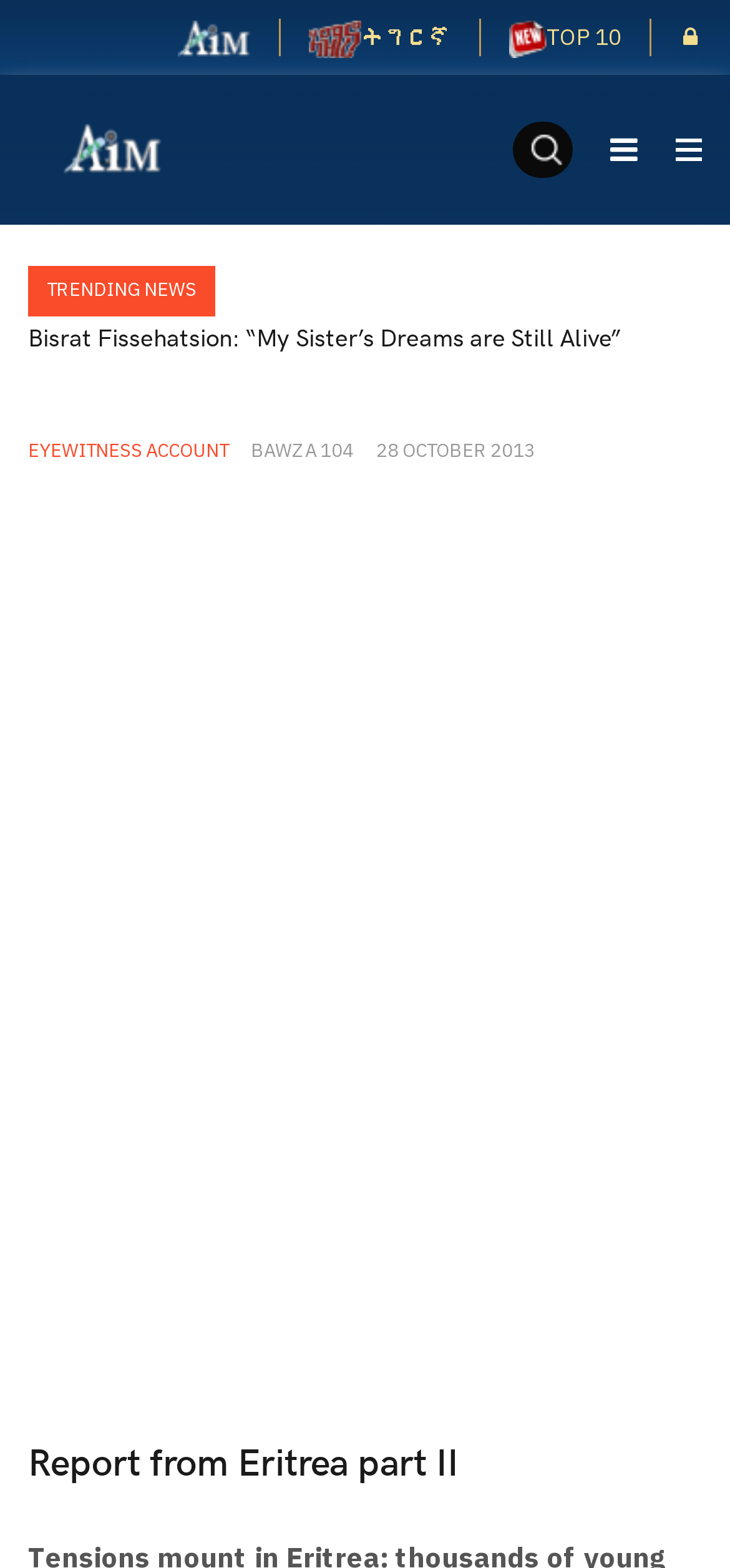Calculate the bounding box coordinates for the UI element based on the following description: "aria-label="search" name="searchword" placeholder="Search ..."". Ensure the coordinates are four float numbers between 0 and 1, i.e., [left, top, right, bottom].

[0.703, 0.078, 0.785, 0.113]